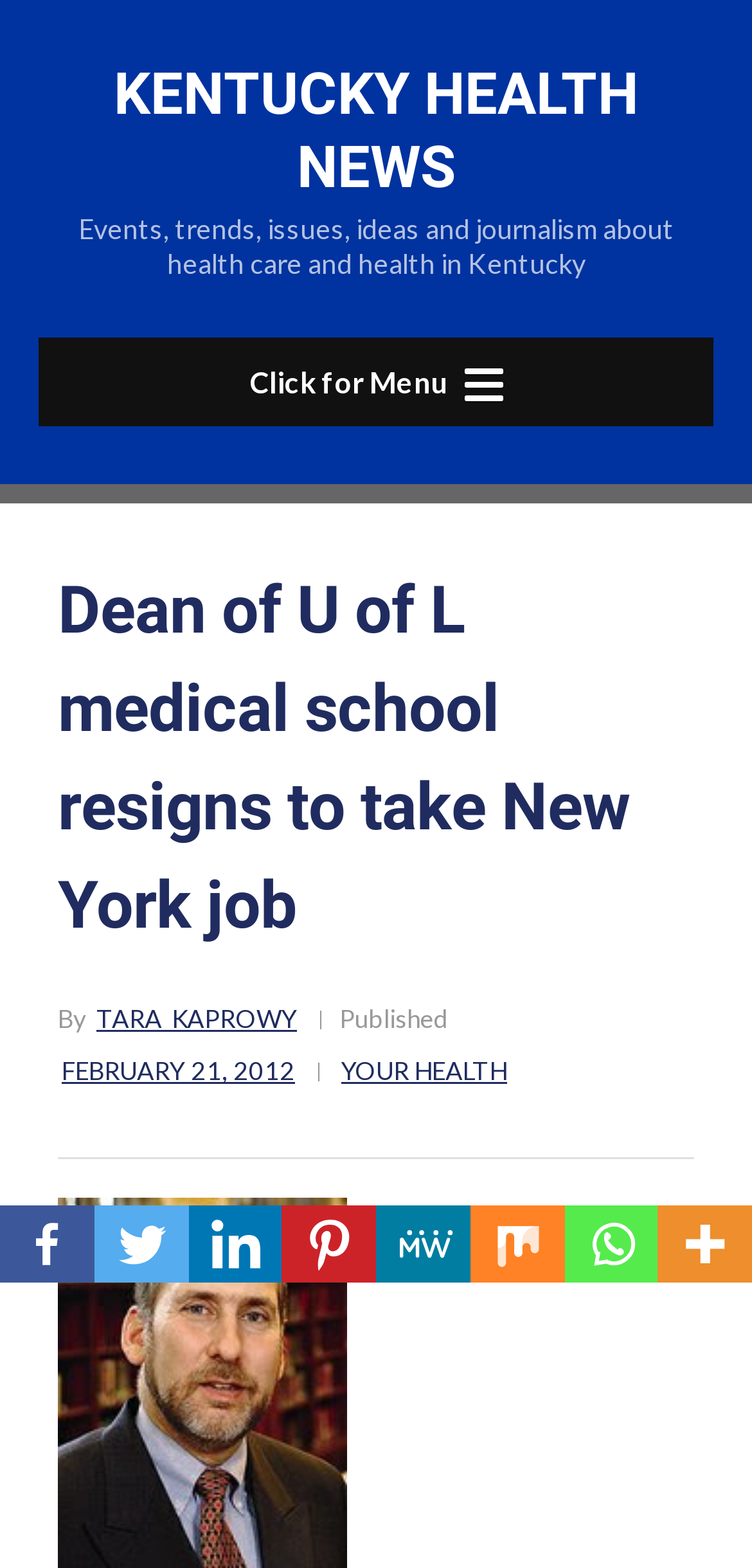Locate the bounding box coordinates of the clickable region to complete the following instruction: "Read the article by Tara Kaprowy."

[0.128, 0.634, 0.395, 0.667]